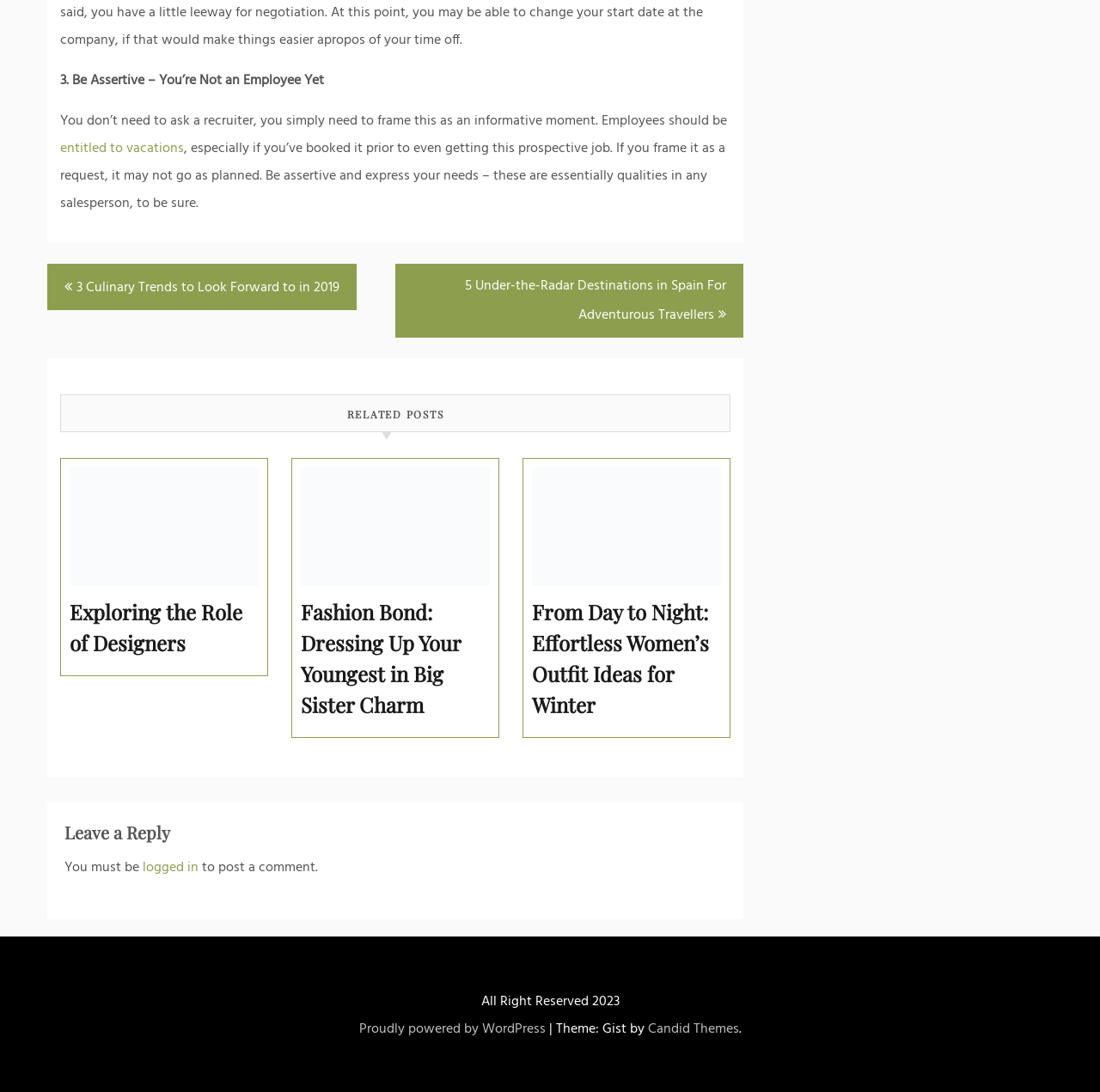Can you show the bounding box coordinates of the region to click on to complete the task described in the instruction: "Explore 'Exploring the Role of Designers'"?

[0.063, 0.523, 0.235, 0.544]